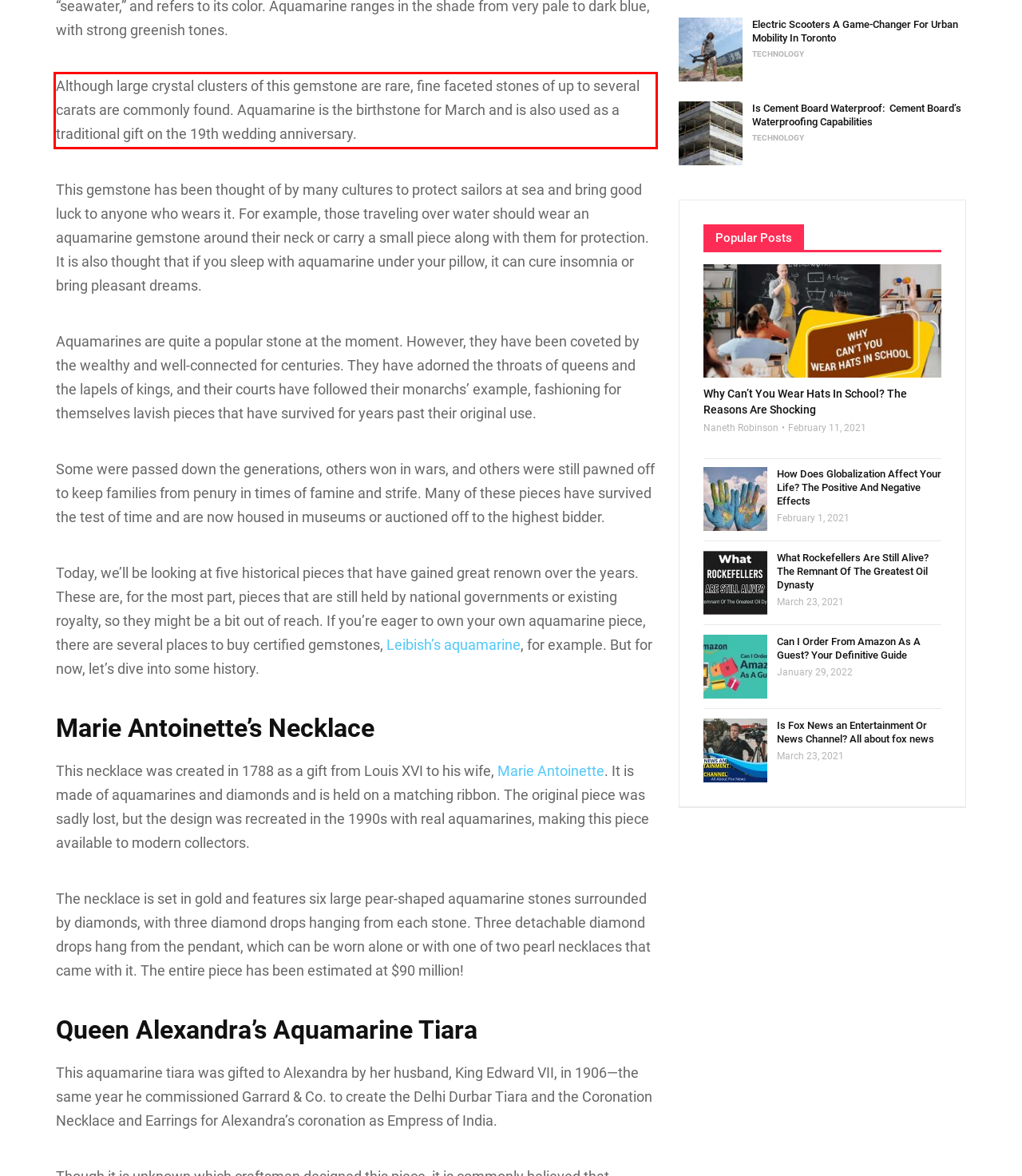In the given screenshot, locate the red bounding box and extract the text content from within it.

Although large crystal clusters of this gemstone are rare, fine faceted stones of up to several carats are commonly found. Aquamarine is the birthstone for March and is also used as a traditional gift on the 19th wedding anniversary.